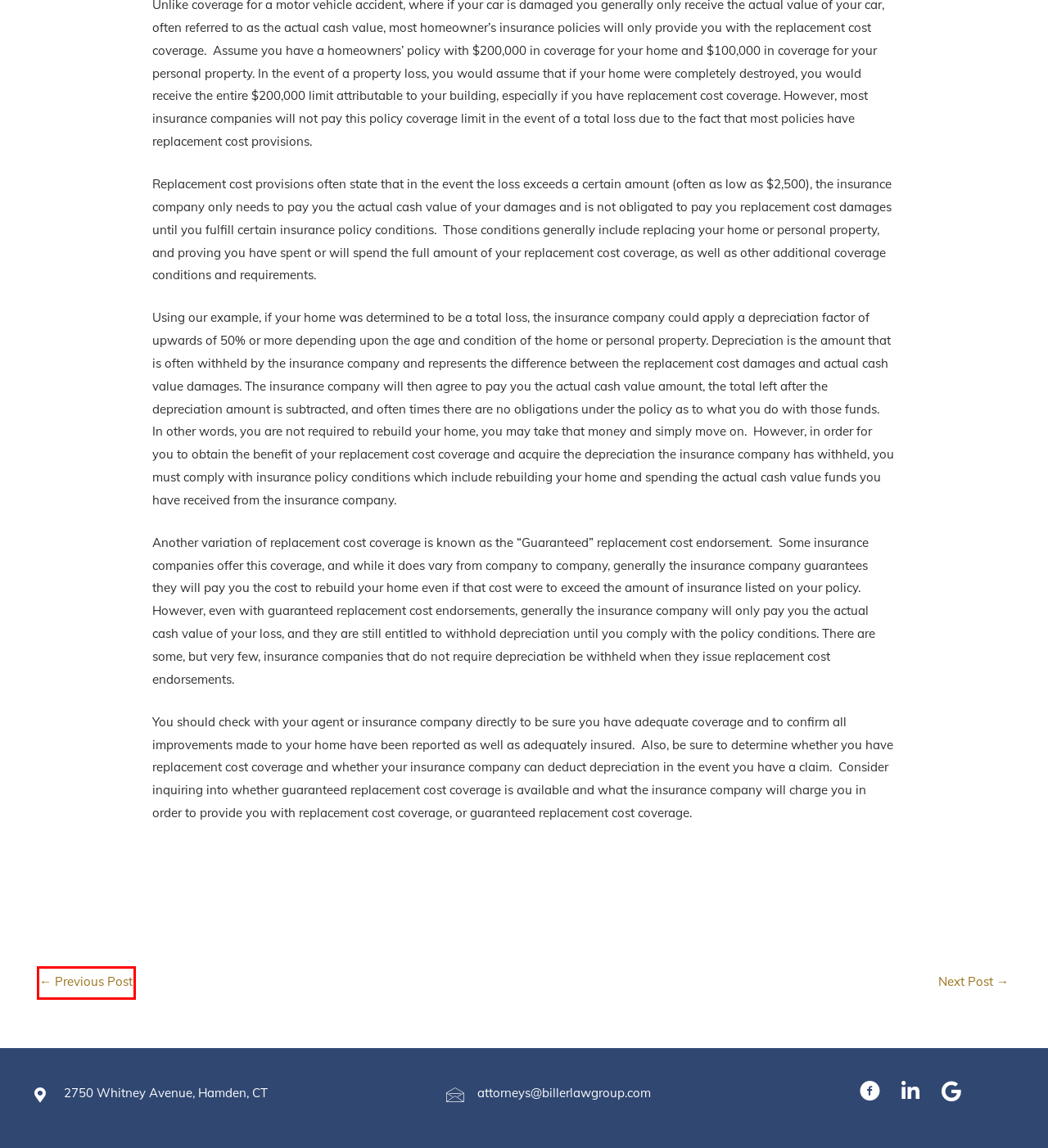Observe the provided screenshot of a webpage that has a red rectangle bounding box. Determine the webpage description that best matches the new webpage after clicking the element inside the red bounding box. Here are the candidates:
A. CAPIA's 10th Anniversary Honoree Dinner | Biller, Sachs & Robert
B. Law or Ordinance Coverage | Biller, Sachs & Robert
C. Branford, Hamden & New Haven Firm | All Areas of Law
D. Contact Us | Biller, Sachs & Robert
E. Biller’s Blog on Insurance  | Biller, Sachs & Robert
F. Biller, Sachs & Robert | Biller, Sachs & Robert
G. Property Insurance Coverage Disputes & Errors & Omissions
H. Blog | Biller, Sachs & Robert

B